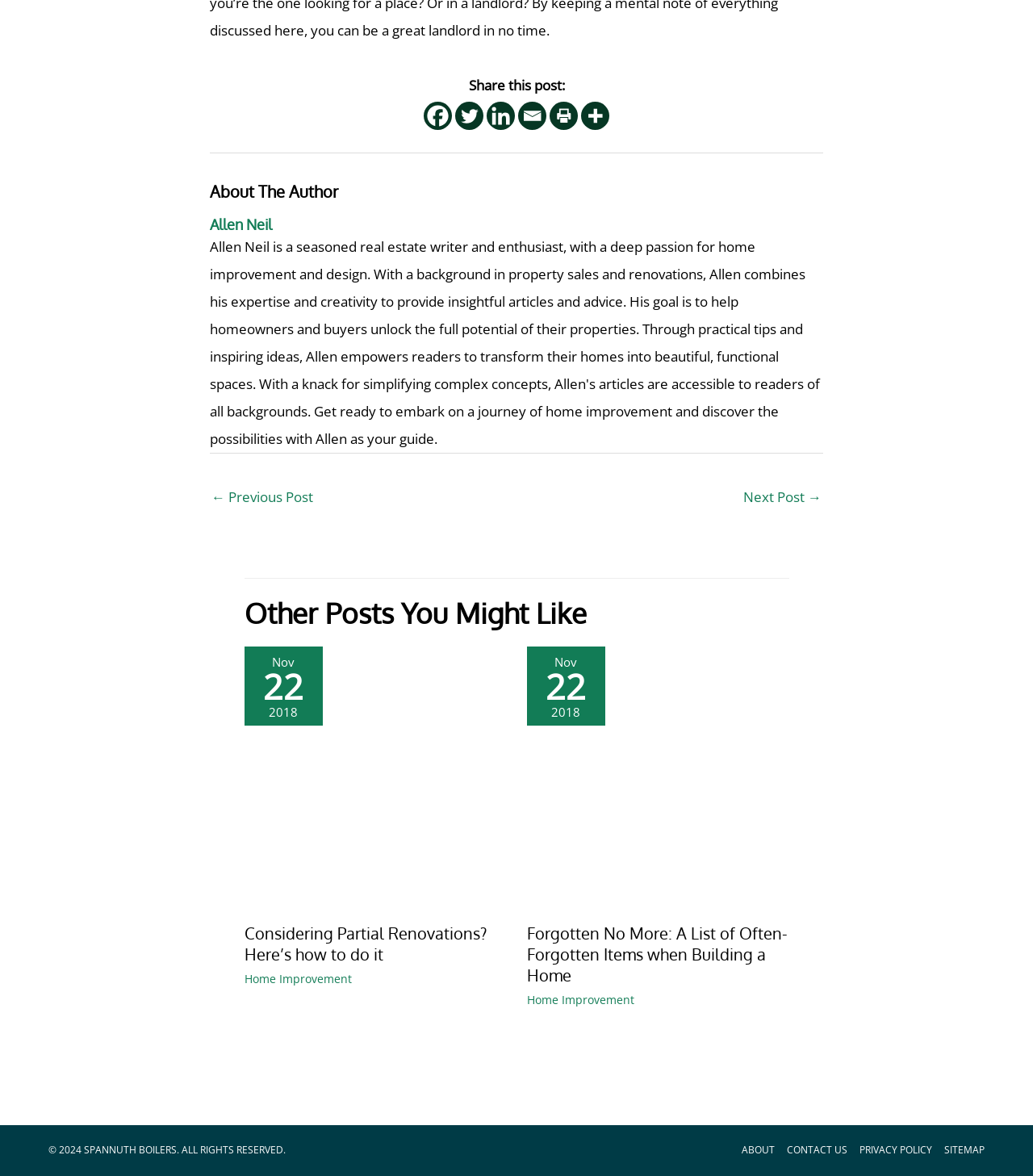Please identify the bounding box coordinates of the area I need to click to accomplish the following instruction: "Read more about Considering Partial Renovations? Here’s how to do it".

[0.236, 0.652, 0.49, 0.668]